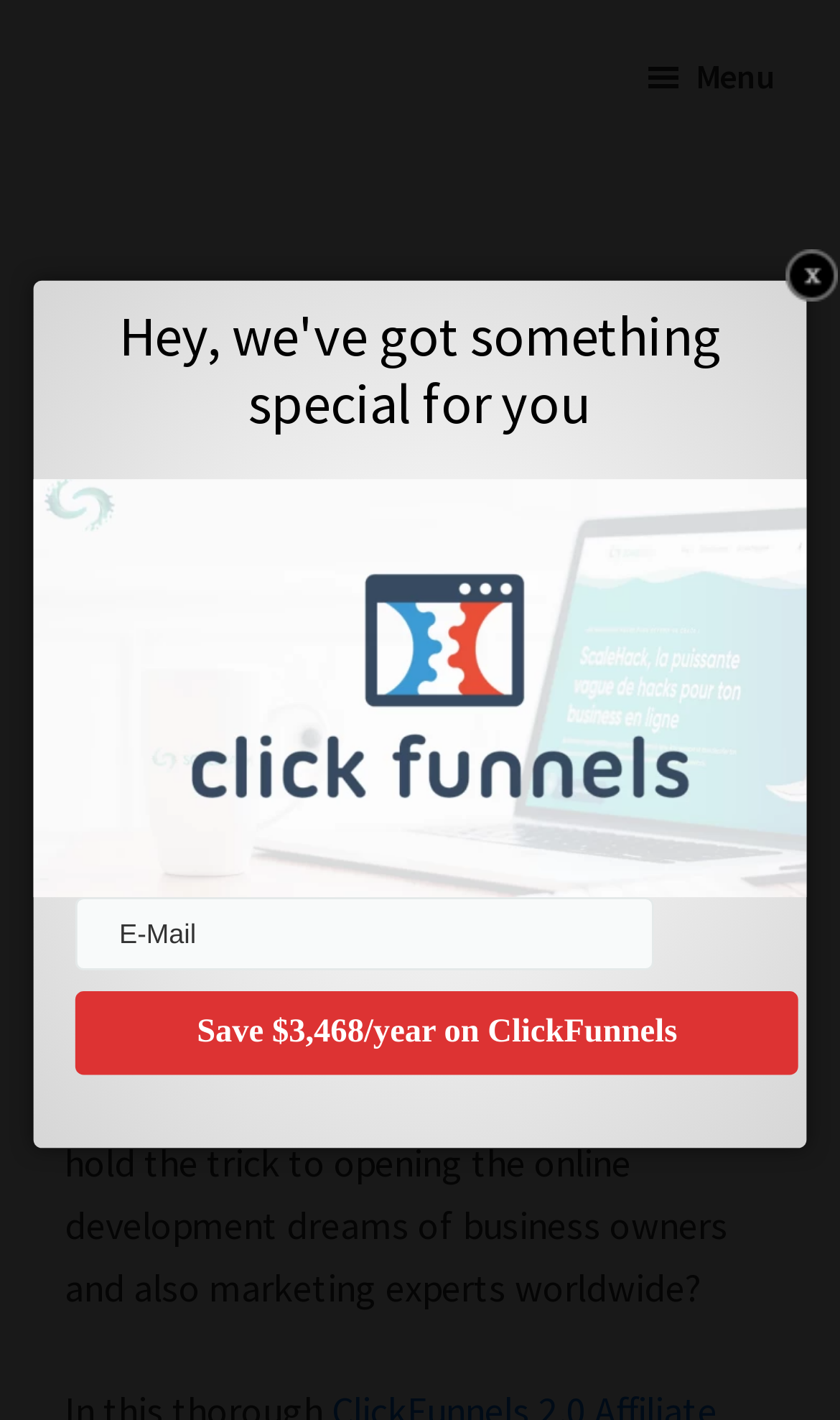Utilize the information from the image to answer the question in detail:
What is the topic of the article on this webpage?

The topic of the article can be determined by looking at the heading and the content of the webpage, which suggests that the article is about explaining ClickFunnels 2.0 Affiliate Dashboard.